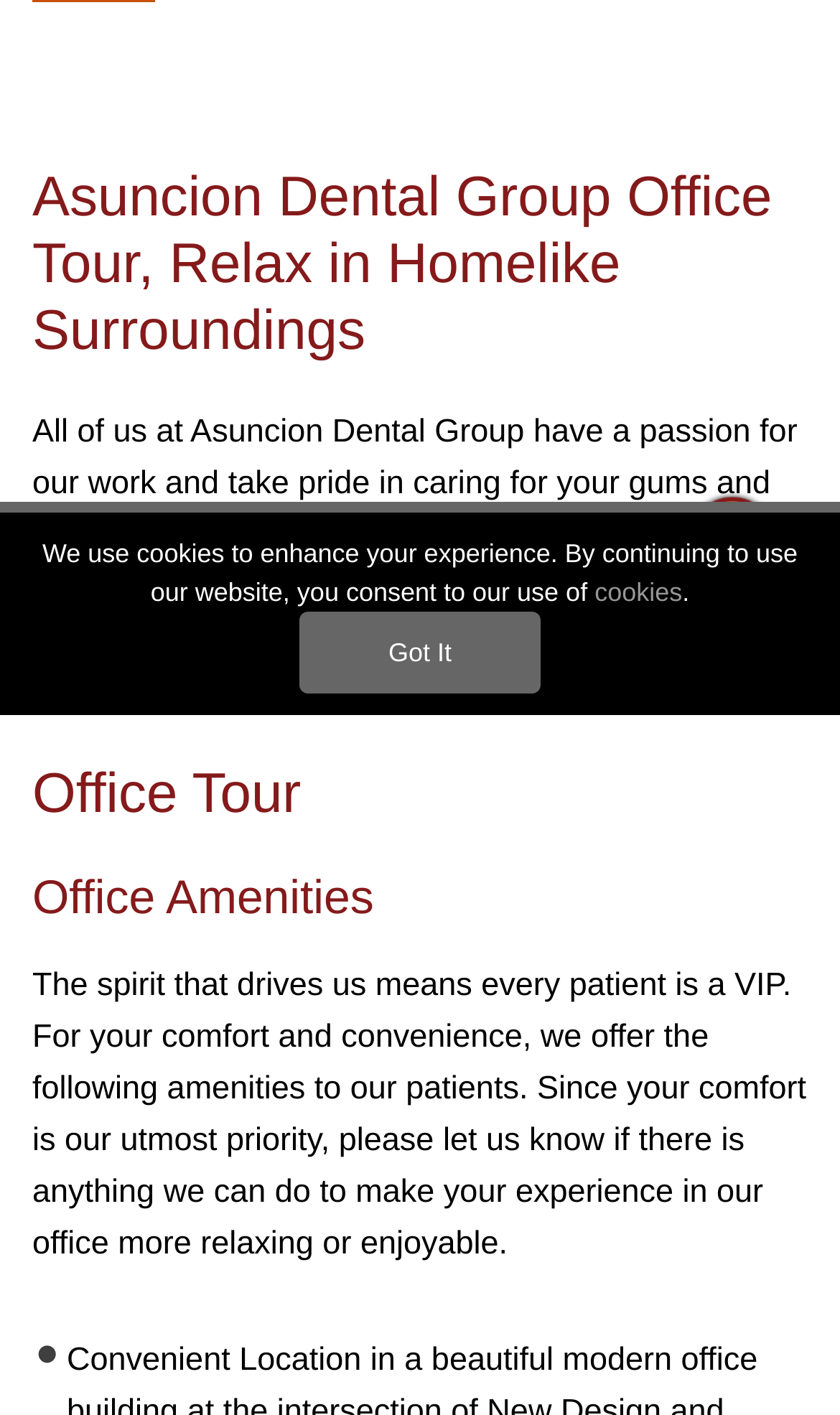Determine the bounding box for the UI element as described: "Treatments". The coordinates should be represented as four float numbers between 0 and 1, formatted as [left, top, right, bottom].

[0.6, 0.451, 0.8, 0.505]